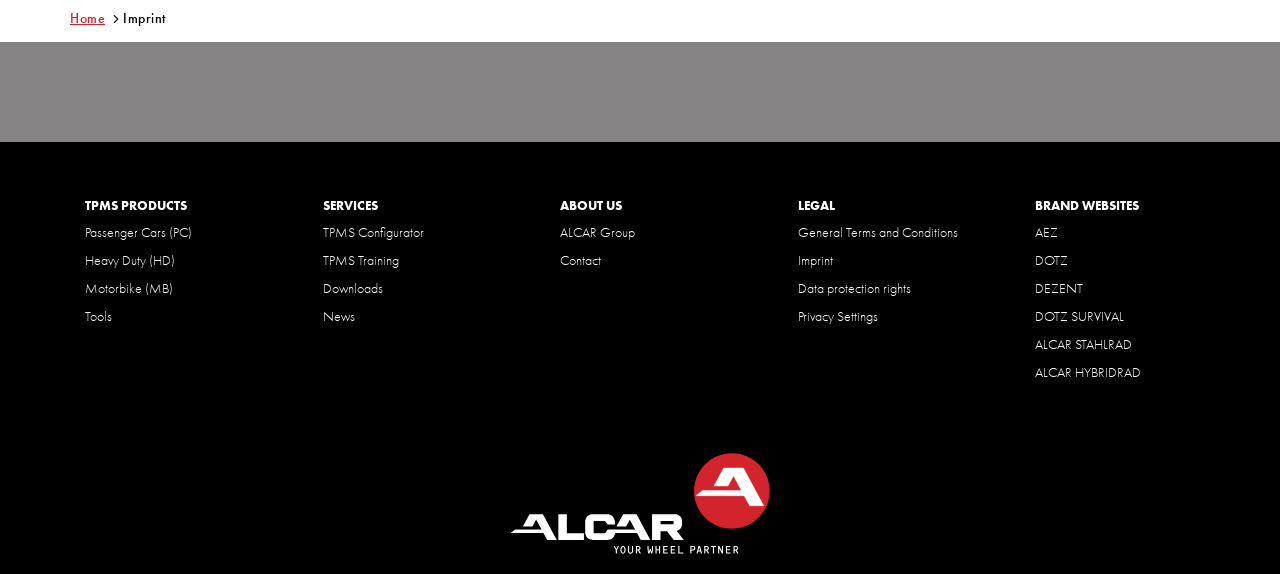Bounding box coordinates must be specified in the format (top-left x, top-left y, bottom-right x, bottom-right y). All values should be floating point numbers between 0 and 1. What are the bounding box coordinates of the UI element described as: Bible Verses

None